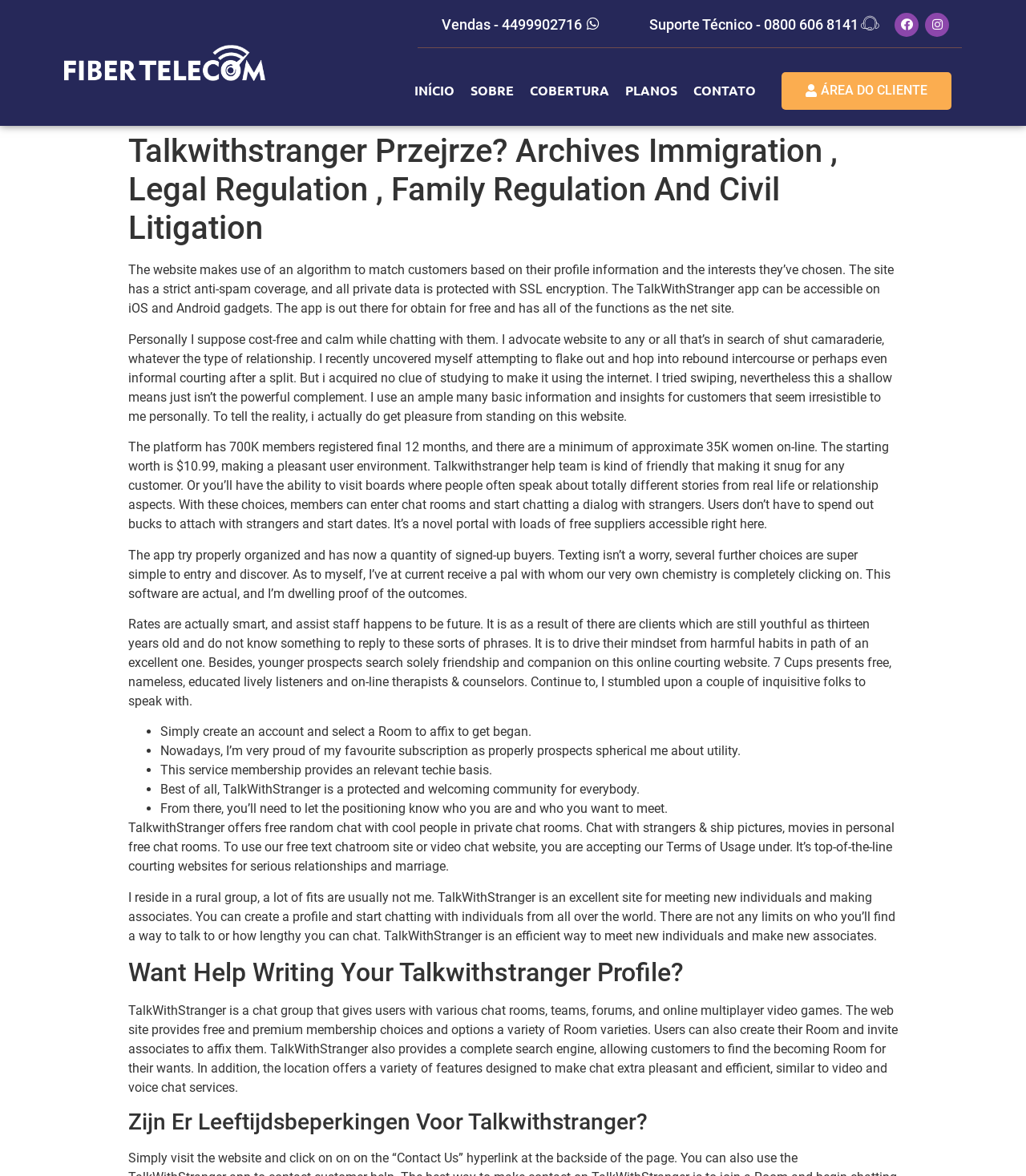Identify the bounding box coordinates of the part that should be clicked to carry out this instruction: "Click on the INÍCIO link".

[0.396, 0.062, 0.451, 0.093]